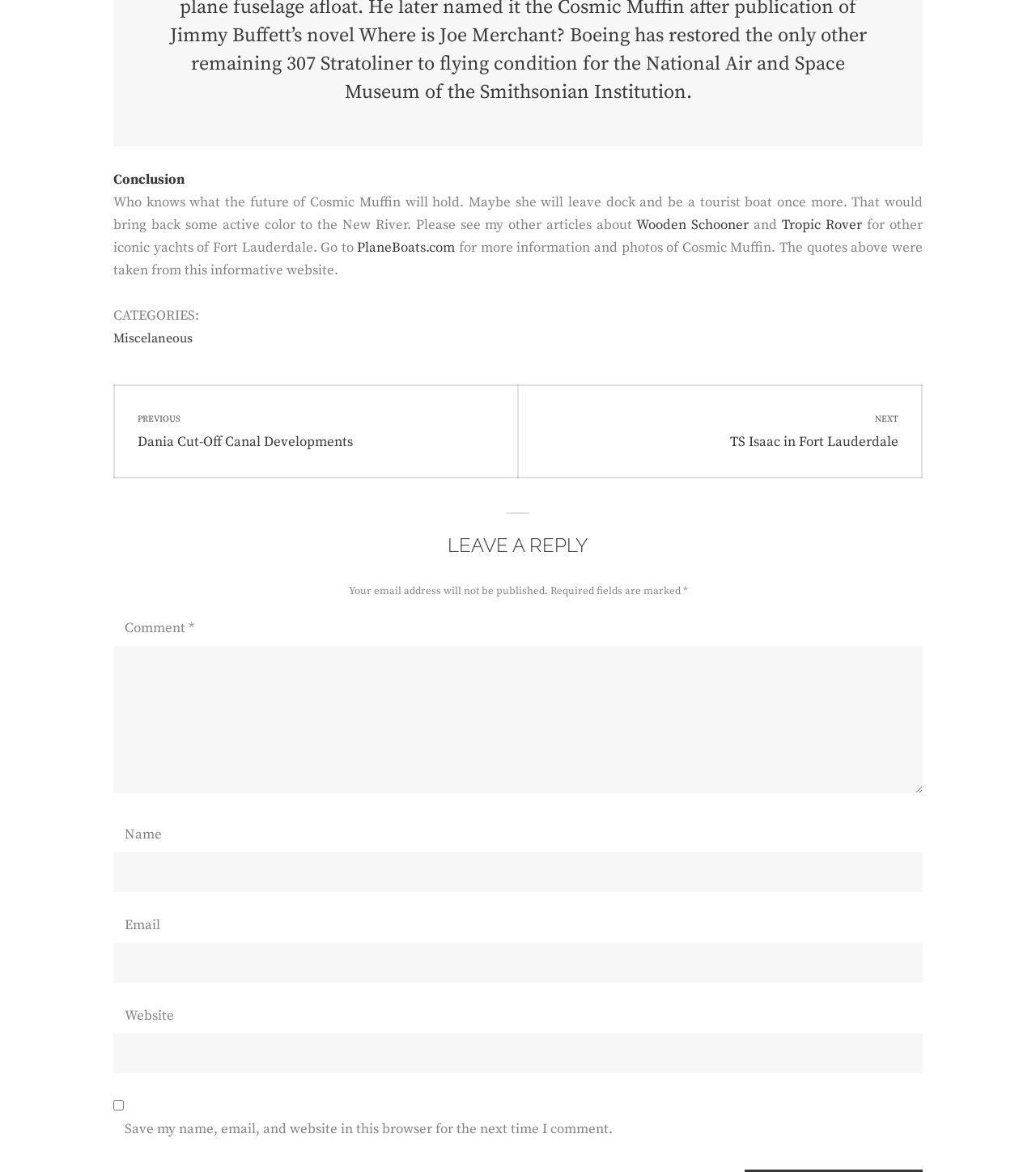Please mark the clickable region by giving the bounding box coordinates needed to complete this instruction: "Click on the link to read about Wooden Schooner".

[0.614, 0.185, 0.723, 0.2]